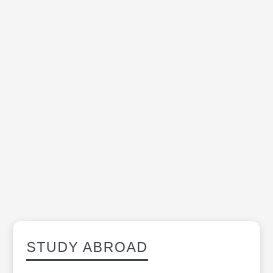Which country is highlighted in the image?
Please provide a detailed and comprehensive answer to the question.

The content surrounding the image mentions Brisbane's vibrant attractions, which implies that the country being highlighted in the image is Australia, as Brisbane is a city in Australia.